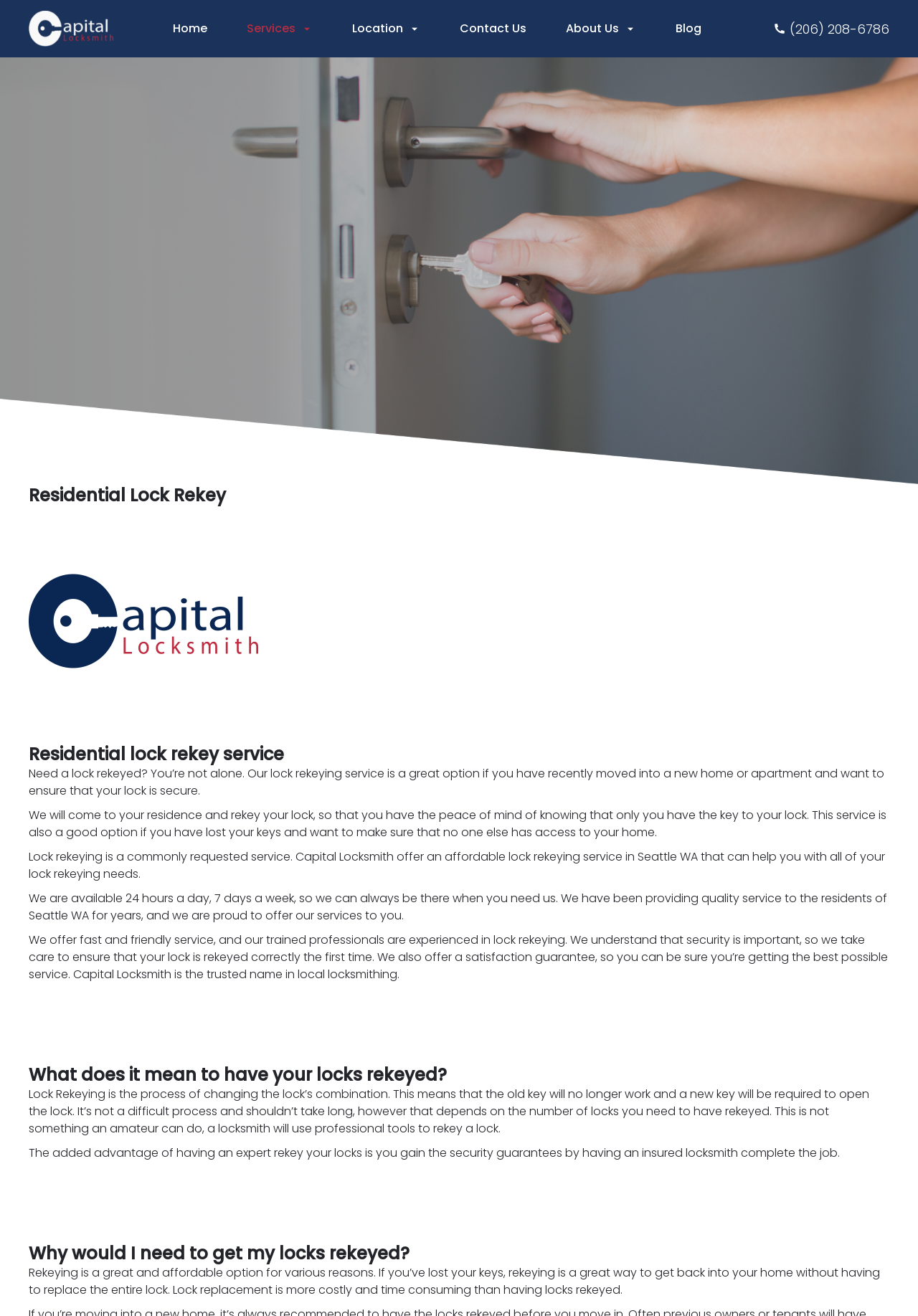Specify the bounding box coordinates of the area that needs to be clicked to achieve the following instruction: "Learn about 'What does it mean to have your locks rekeyed?'".

[0.031, 0.808, 0.969, 0.825]